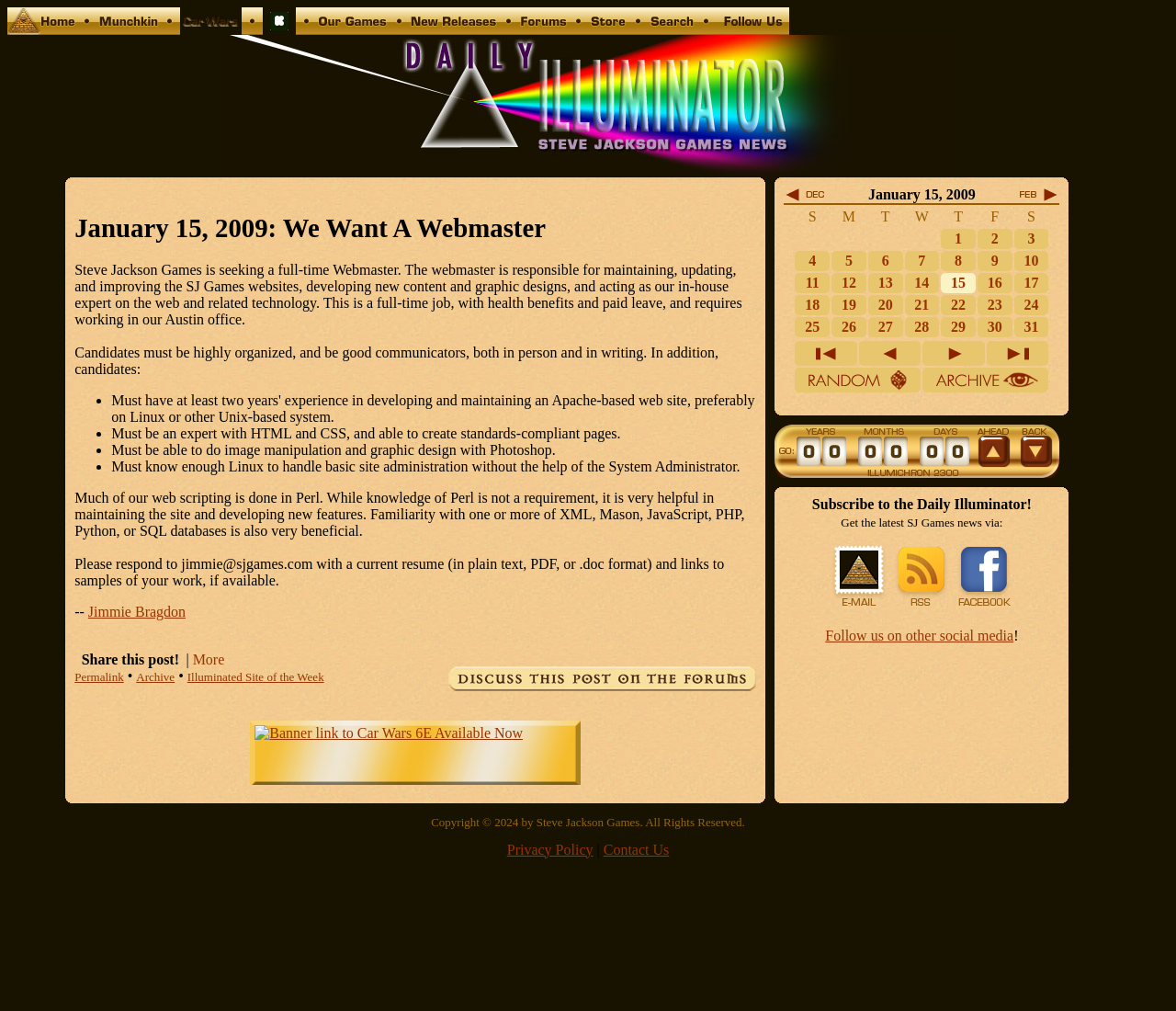Answer the following inquiry with a single word or phrase:
What is the title of the main article?

We Want A Webmaster